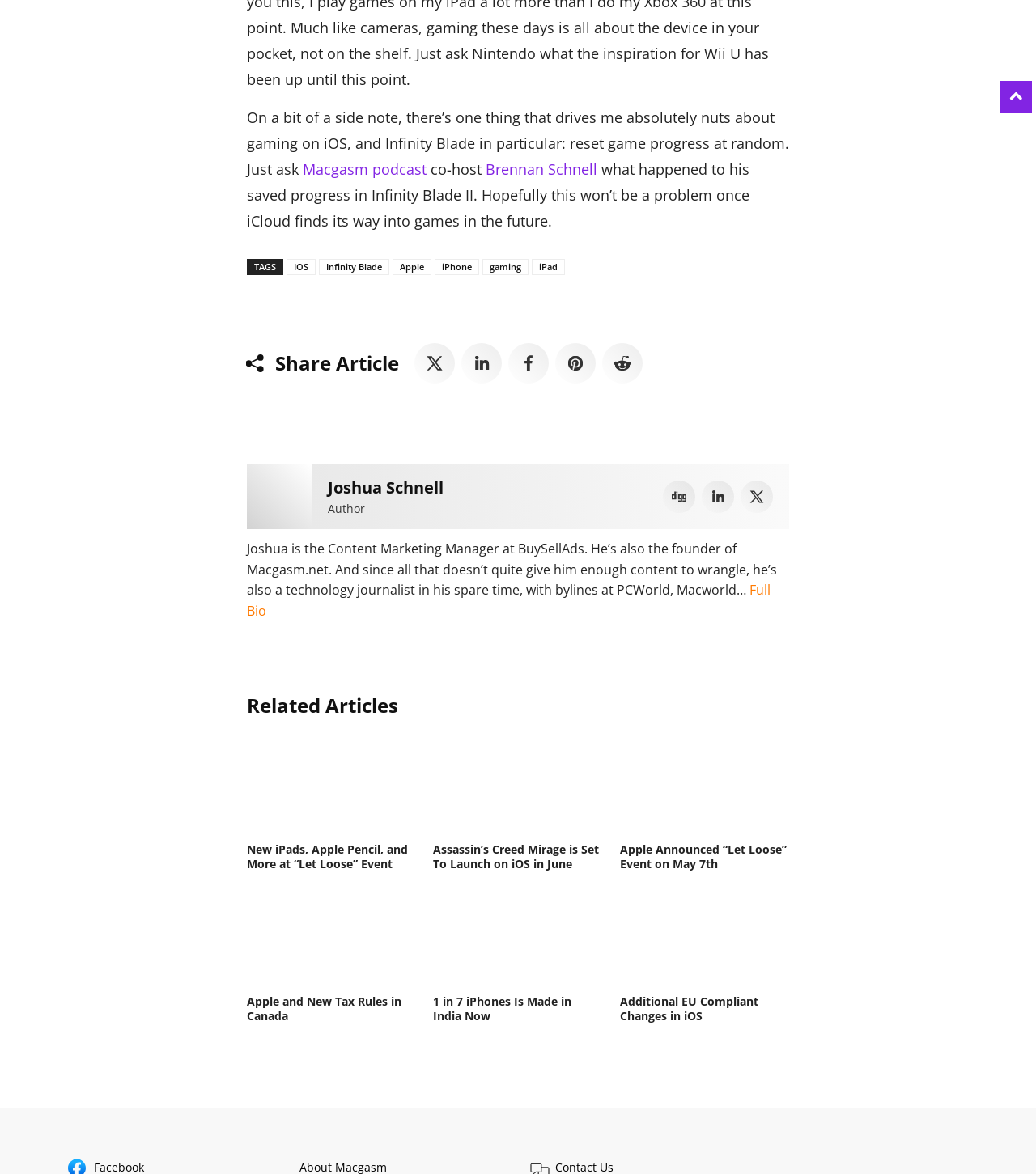Extract the bounding box of the UI element described as: "Brennan Schnell".

[0.469, 0.136, 0.577, 0.152]